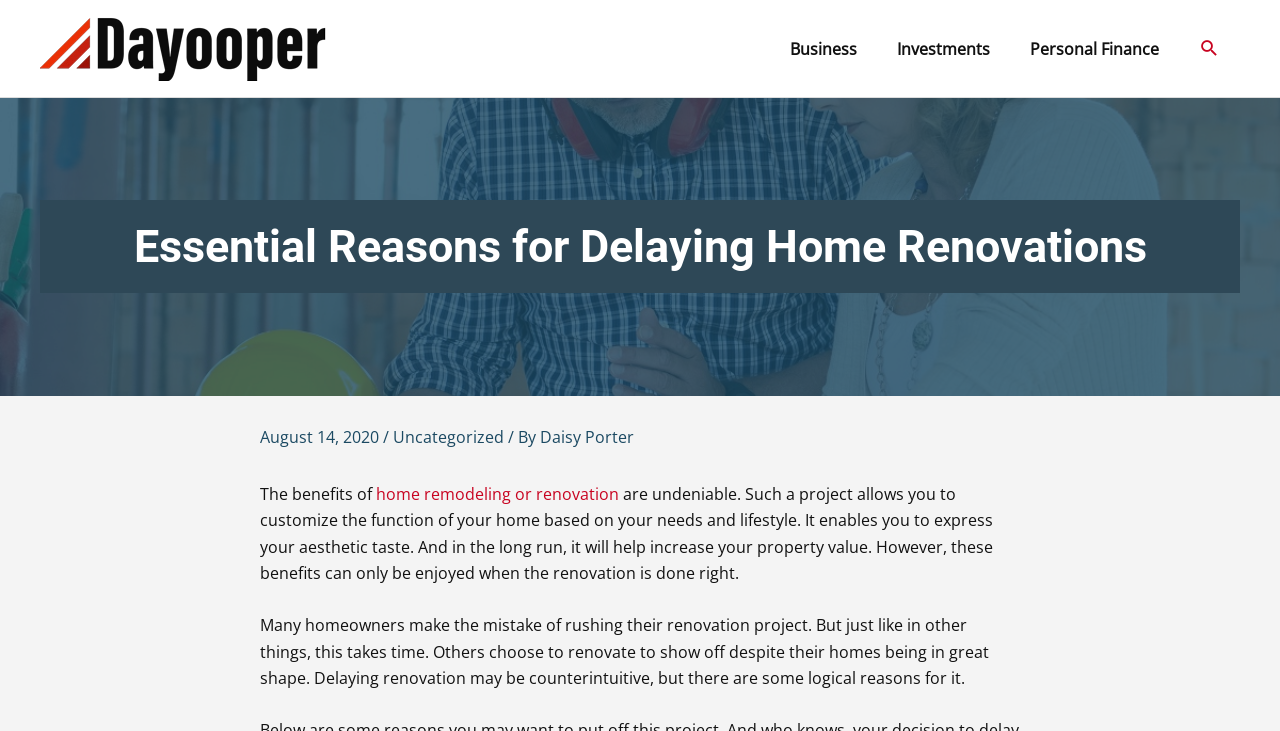Provide a brief response in the form of a single word or phrase:
What is the date of the article?

August 14, 2020